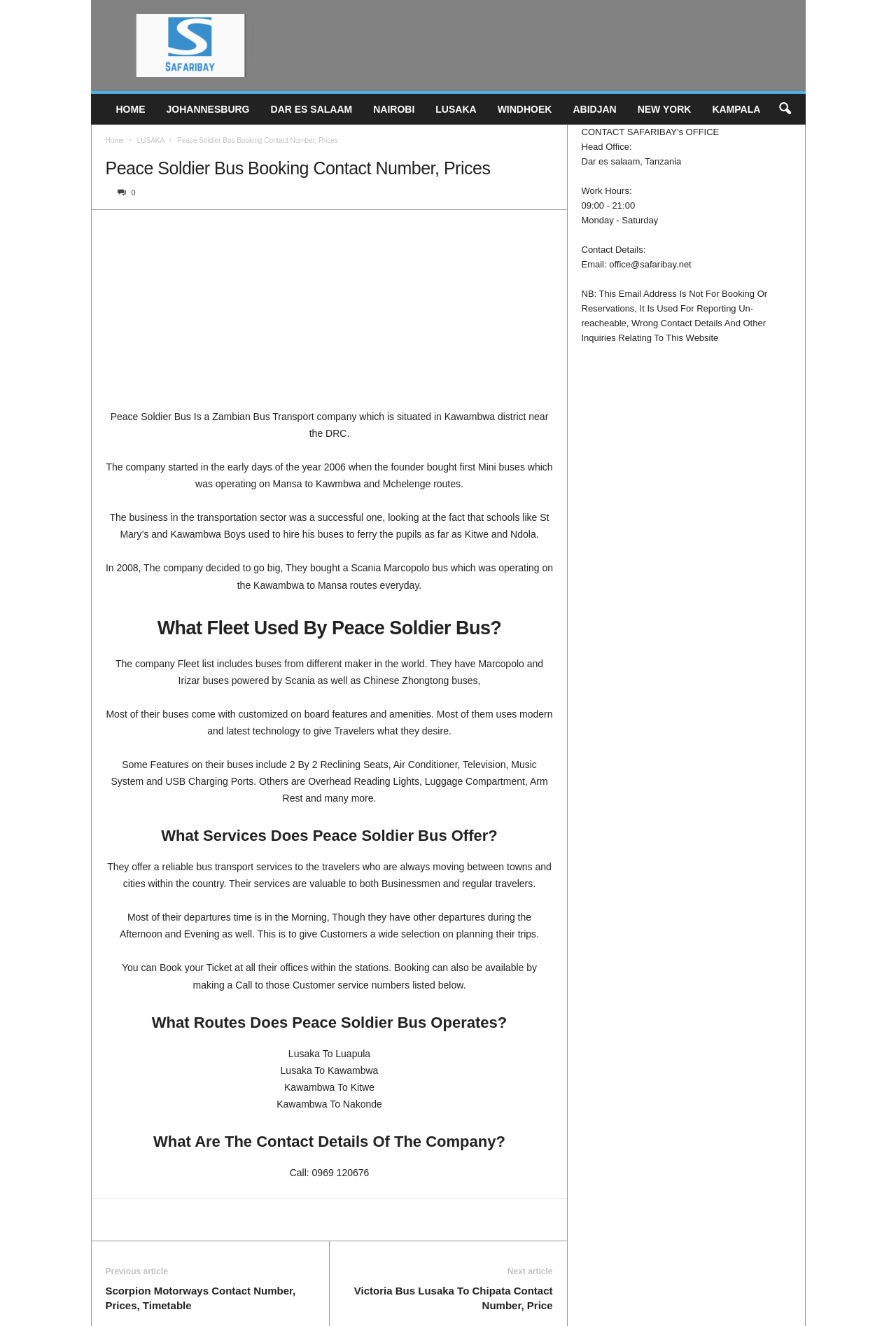Identify the bounding box coordinates of the element to click to follow this instruction: 'Read about Scorpion Motorways'. Ensure the coordinates are four float values between 0 and 1, provided as [left, top, right, bottom].

[0.118, 0.968, 0.352, 0.99]